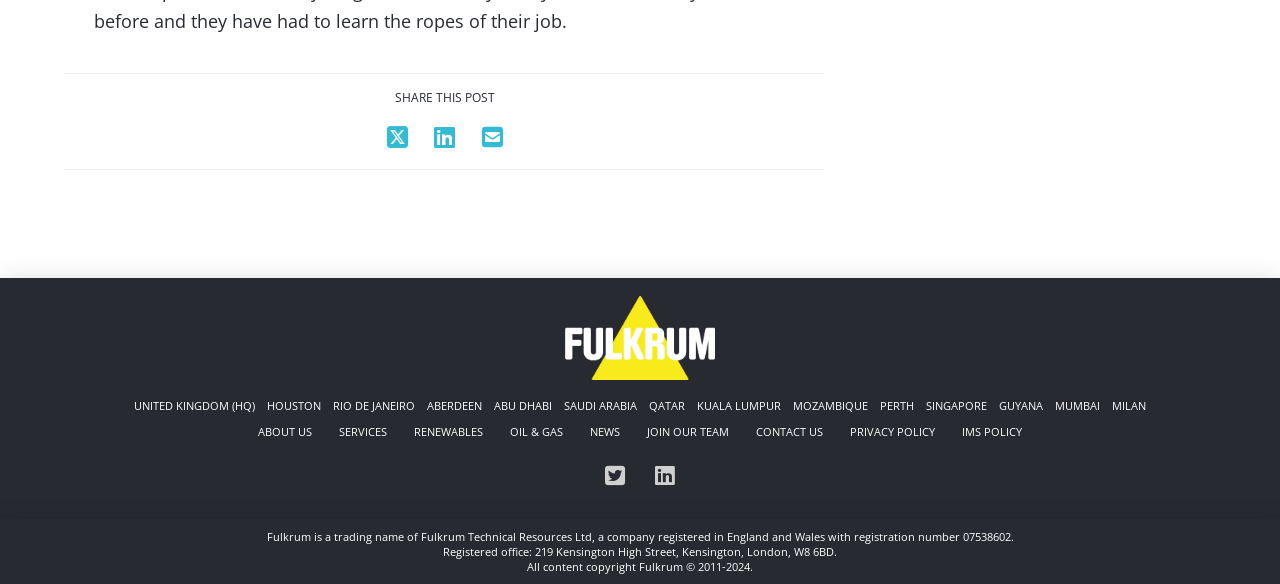Identify the bounding box for the given UI element using the description provided. Coordinates should be in the format (top-left x, top-left y, bottom-right x, bottom-right y) and must be between 0 and 1. Here is the description: Ru

None